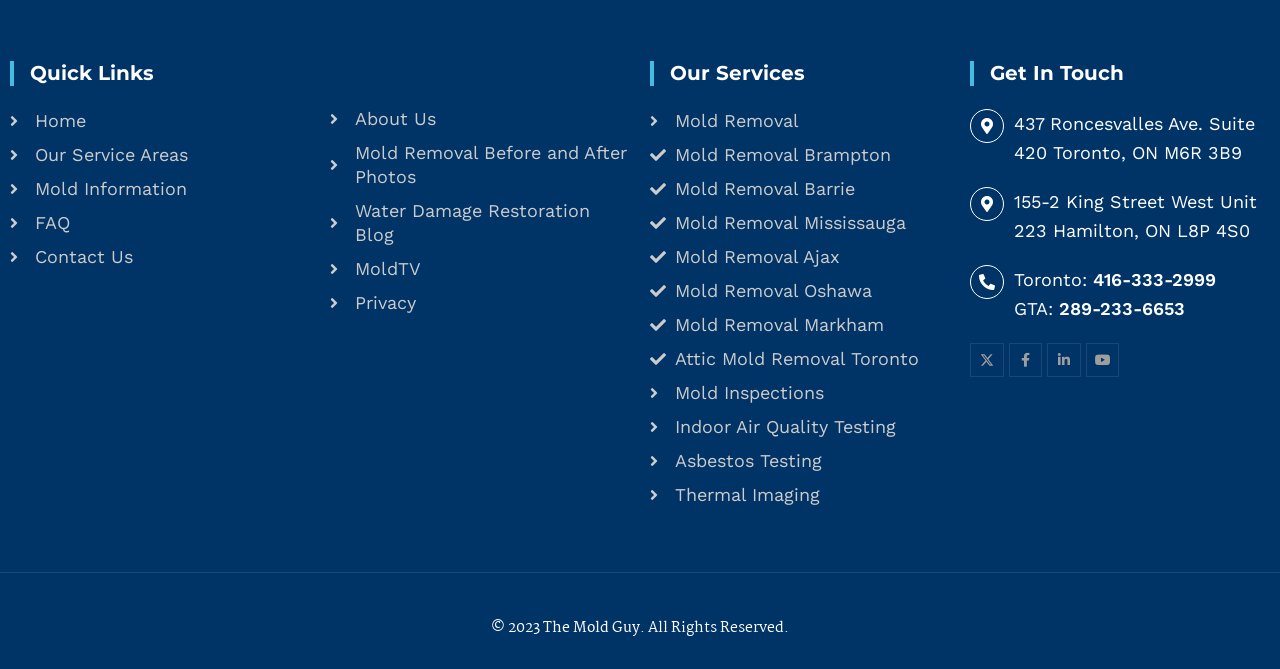Please identify the bounding box coordinates of the clickable element to fulfill the following instruction: "View Mold Removal services". The coordinates should be four float numbers between 0 and 1, i.e., [left, top, right, bottom].

[0.508, 0.164, 0.742, 0.199]